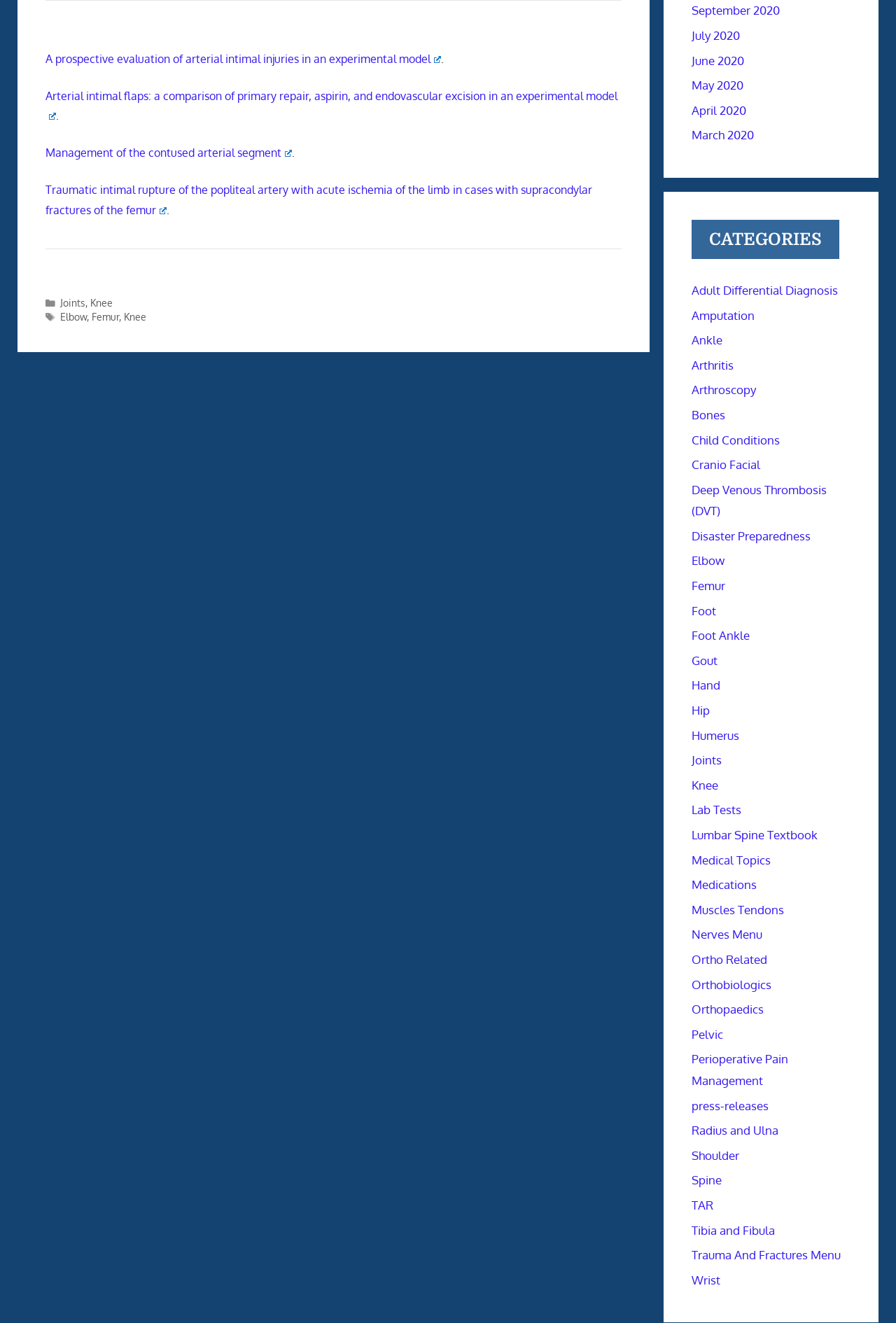What is the month of the archive link 'September 2020'?
Give a single word or phrase as your answer by examining the image.

September